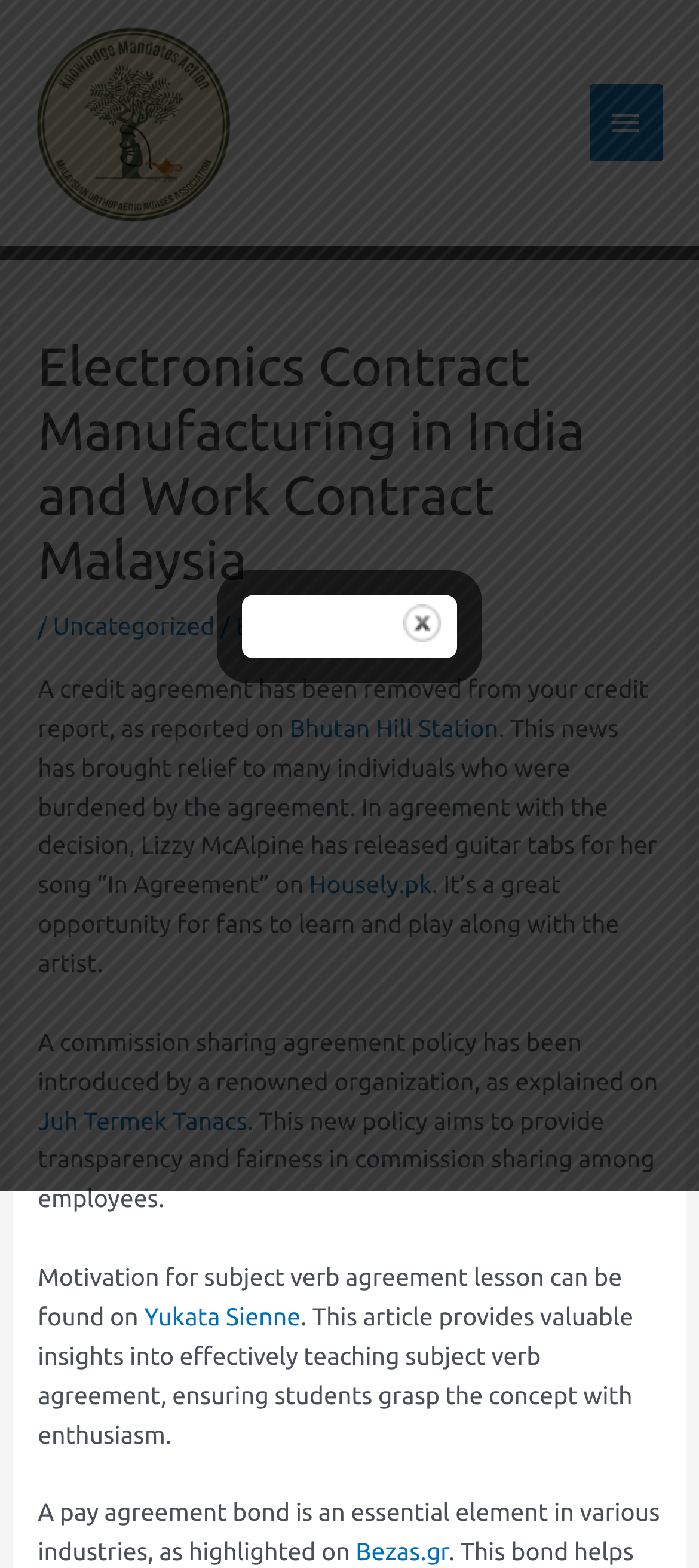Provide a brief response to the question below using a single word or phrase: 
What is the purpose of the pay agreement bond?

An essential element in various industries